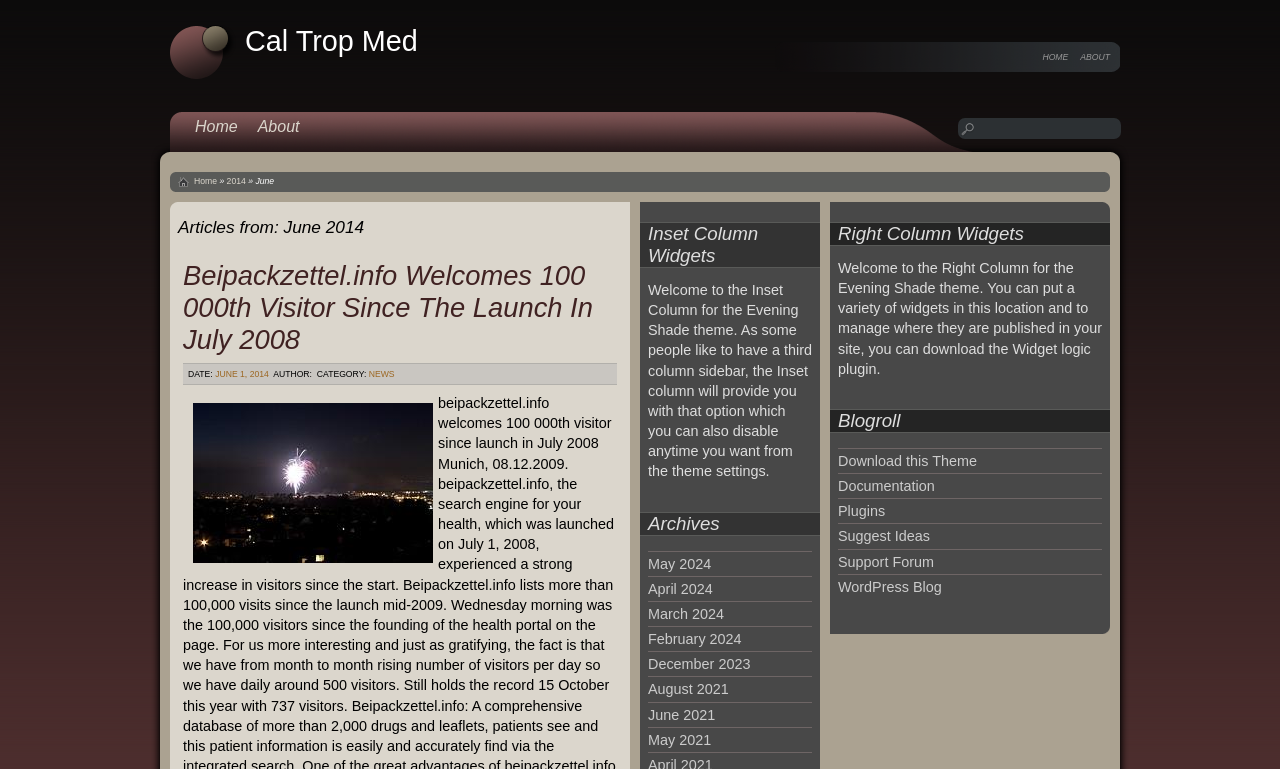Please find the bounding box coordinates of the element's region to be clicked to carry out this instruction: "Click the 'Contact Now' button".

None